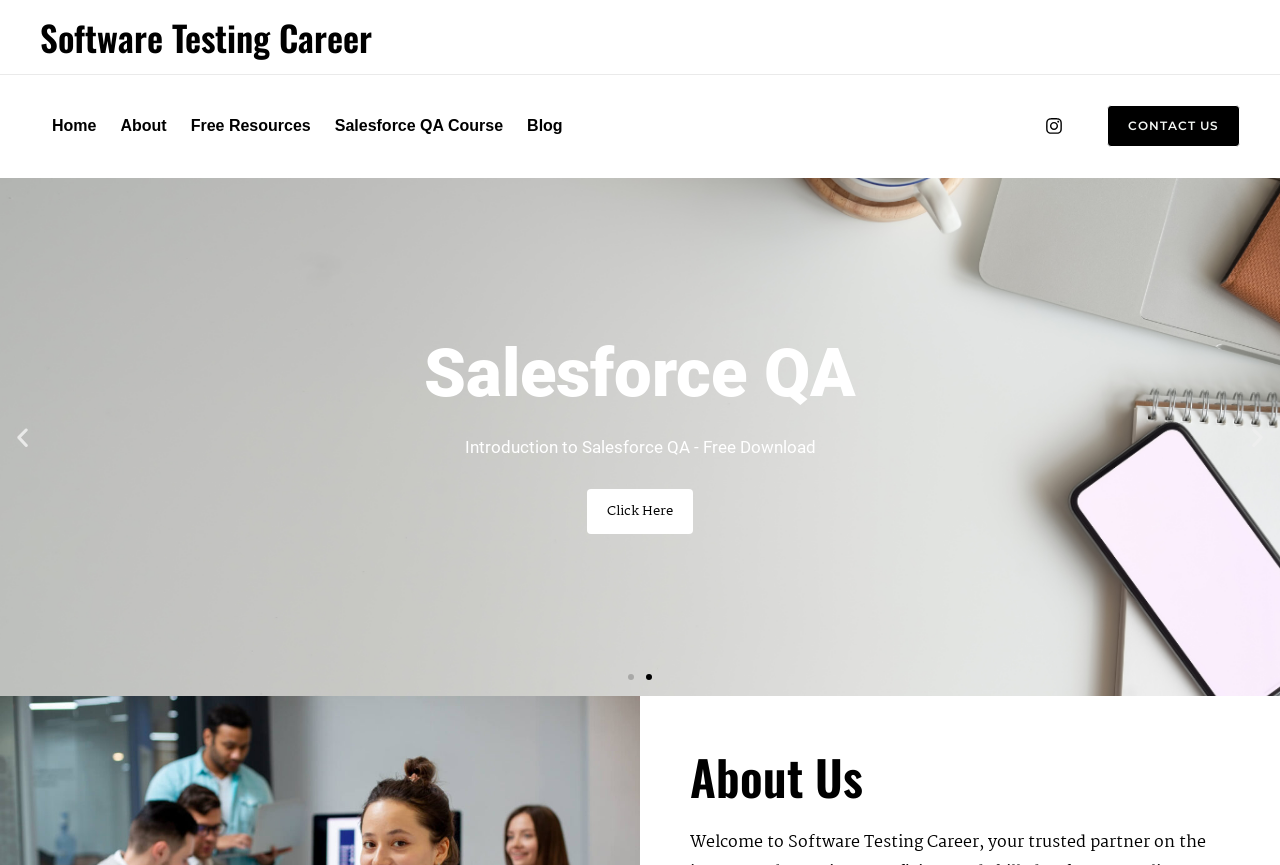Determine the bounding box coordinates of the clickable element to complete this instruction: "View about us page". Provide the coordinates in the format of four float numbers between 0 and 1, [left, top, right, bottom].

[0.085, 0.105, 0.14, 0.186]